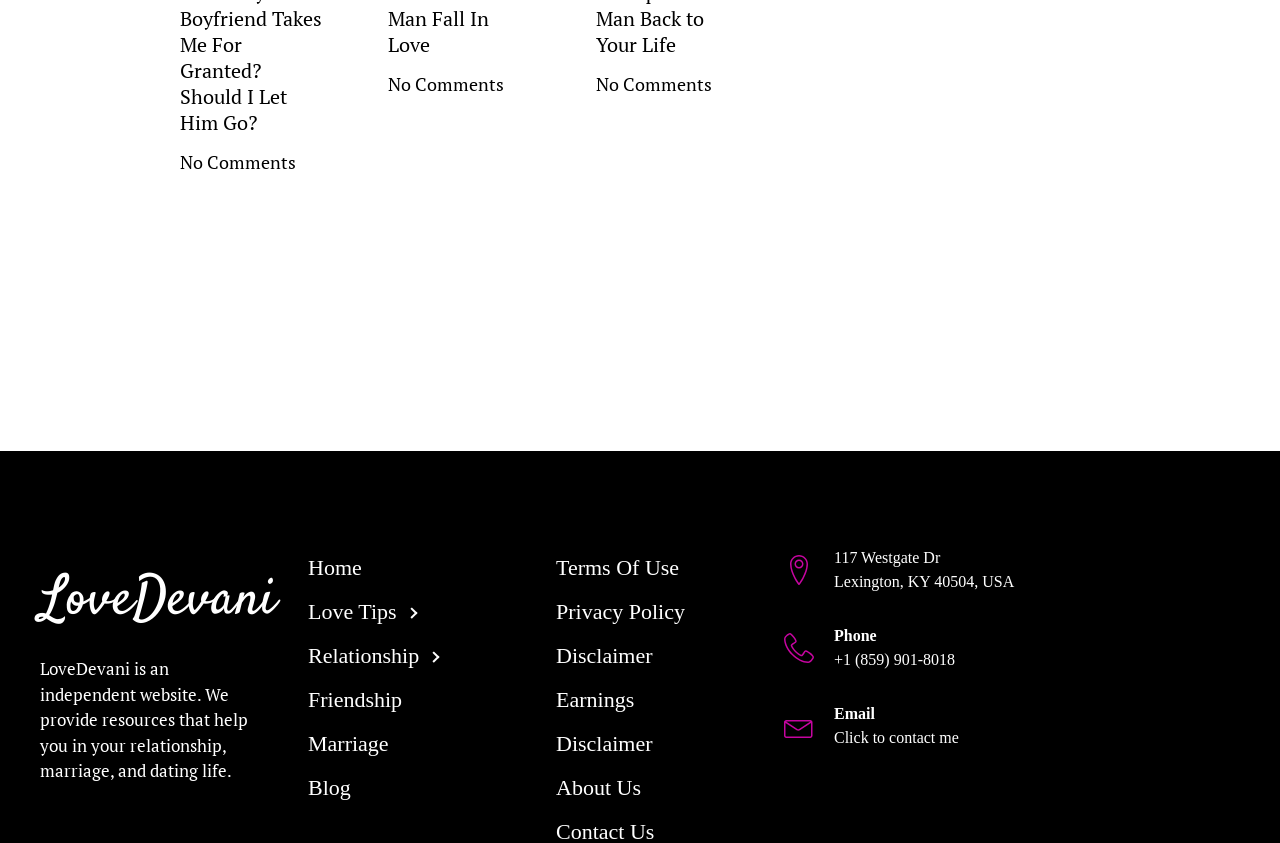What are the main categories of resources provided by the website?
Please use the image to deliver a detailed and complete answer.

The main categories of resources provided by the website can be found in the links 'Love Tips', 'Relationship', 'Marriage', 'Friendship' at the top center of the webpage, which are likely the main topics that the website focuses on.